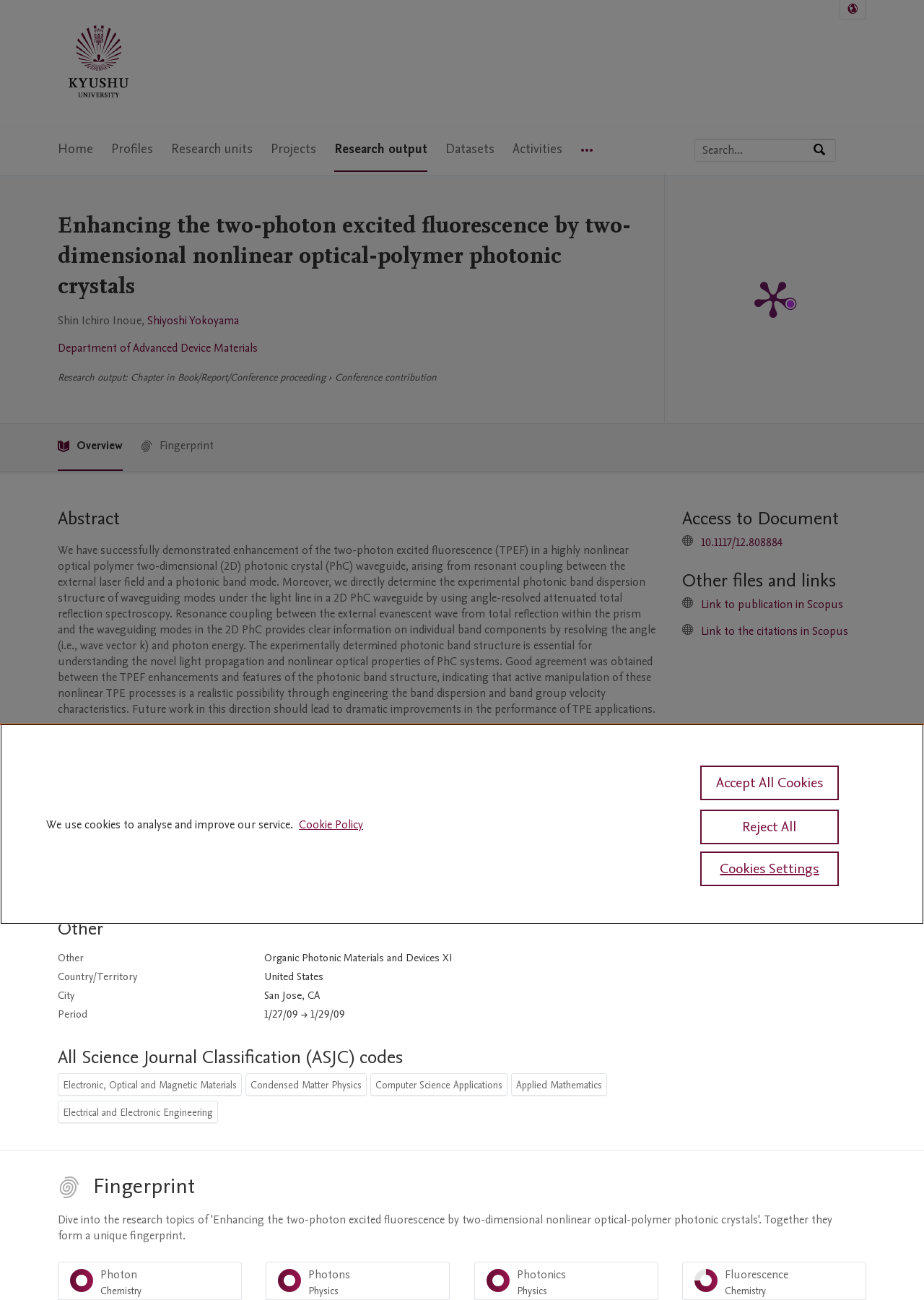Specify the bounding box coordinates of the area to click in order to follow the given instruction: "Click the 'Search' button."

[0.879, 0.107, 0.904, 0.123]